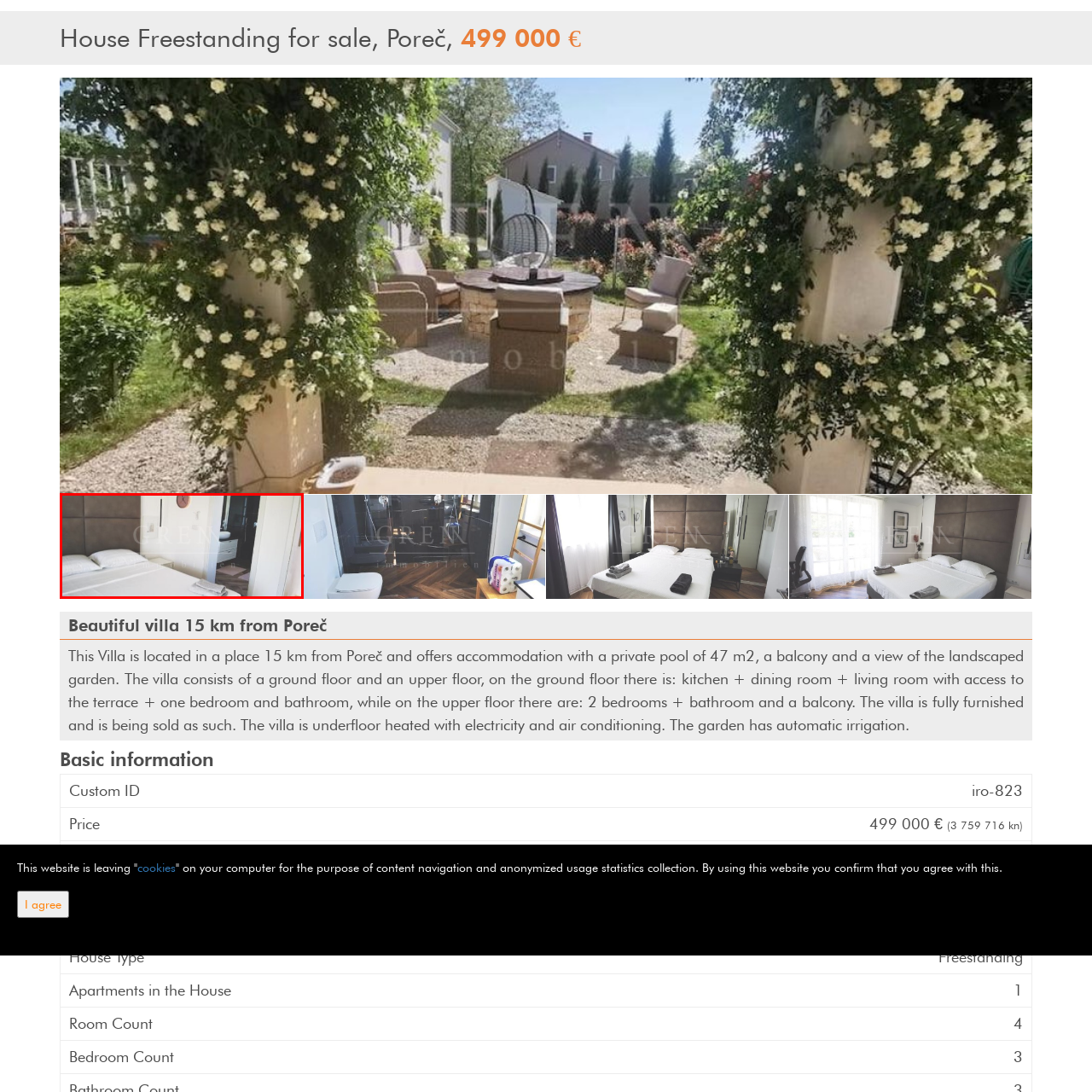What size is the bed in the bedroom?
Examine the image enclosed within the red bounding box and provide a comprehensive answer relying on the visual details presented in the image.

The caption specifically mentions that the bedroom features a comfortable queen-sized bed, which suggests that the bed is of a queen-sized dimension.